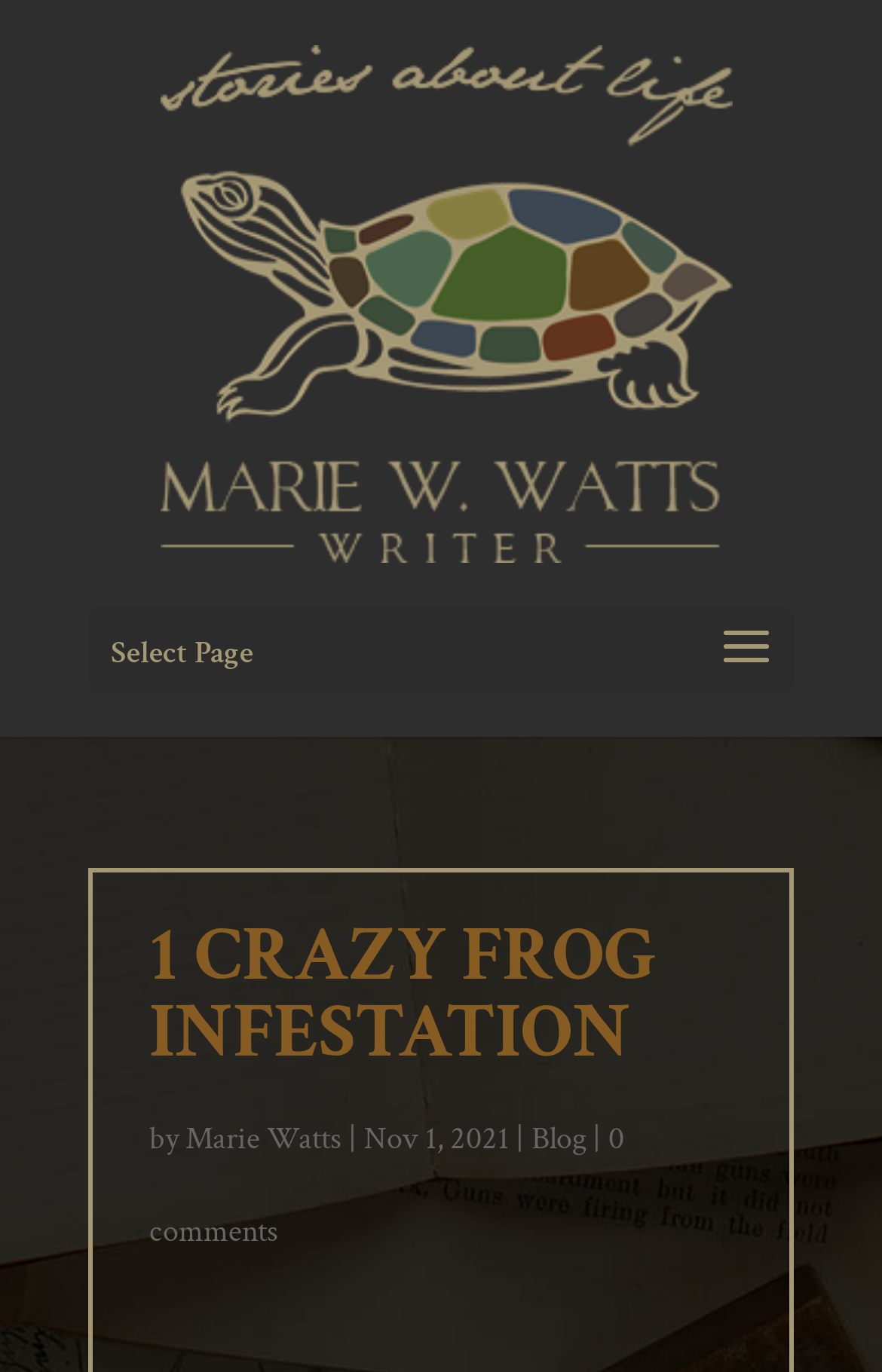From the webpage screenshot, predict the bounding box coordinates (top-left x, top-left y, bottom-right x, bottom-right y) for the UI element described here: alt="Marie W. Watts, Writer"

[0.182, 0.192, 0.83, 0.243]